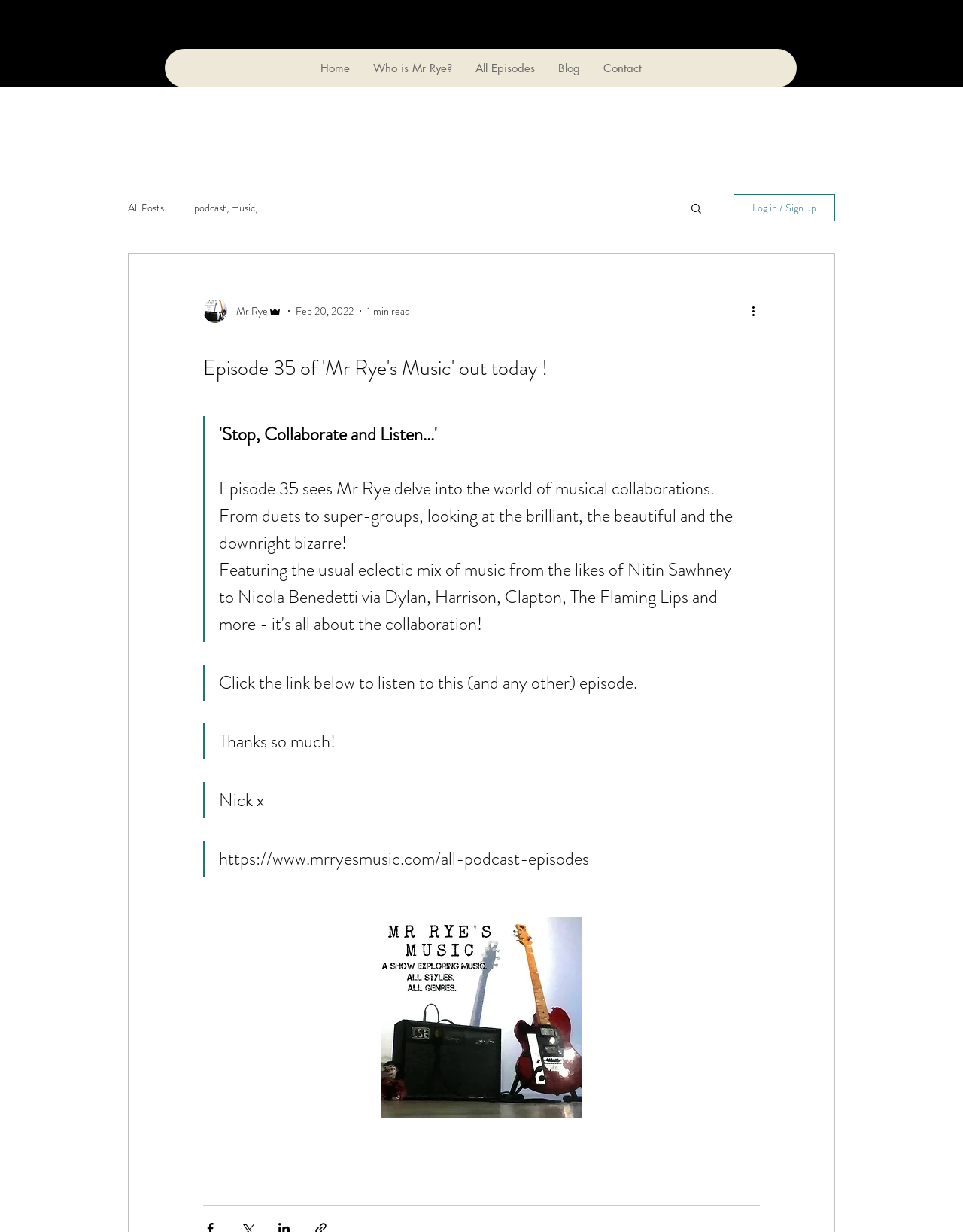What is the purpose of the 'Search' button?
Using the image as a reference, give a one-word or short phrase answer.

To search the website